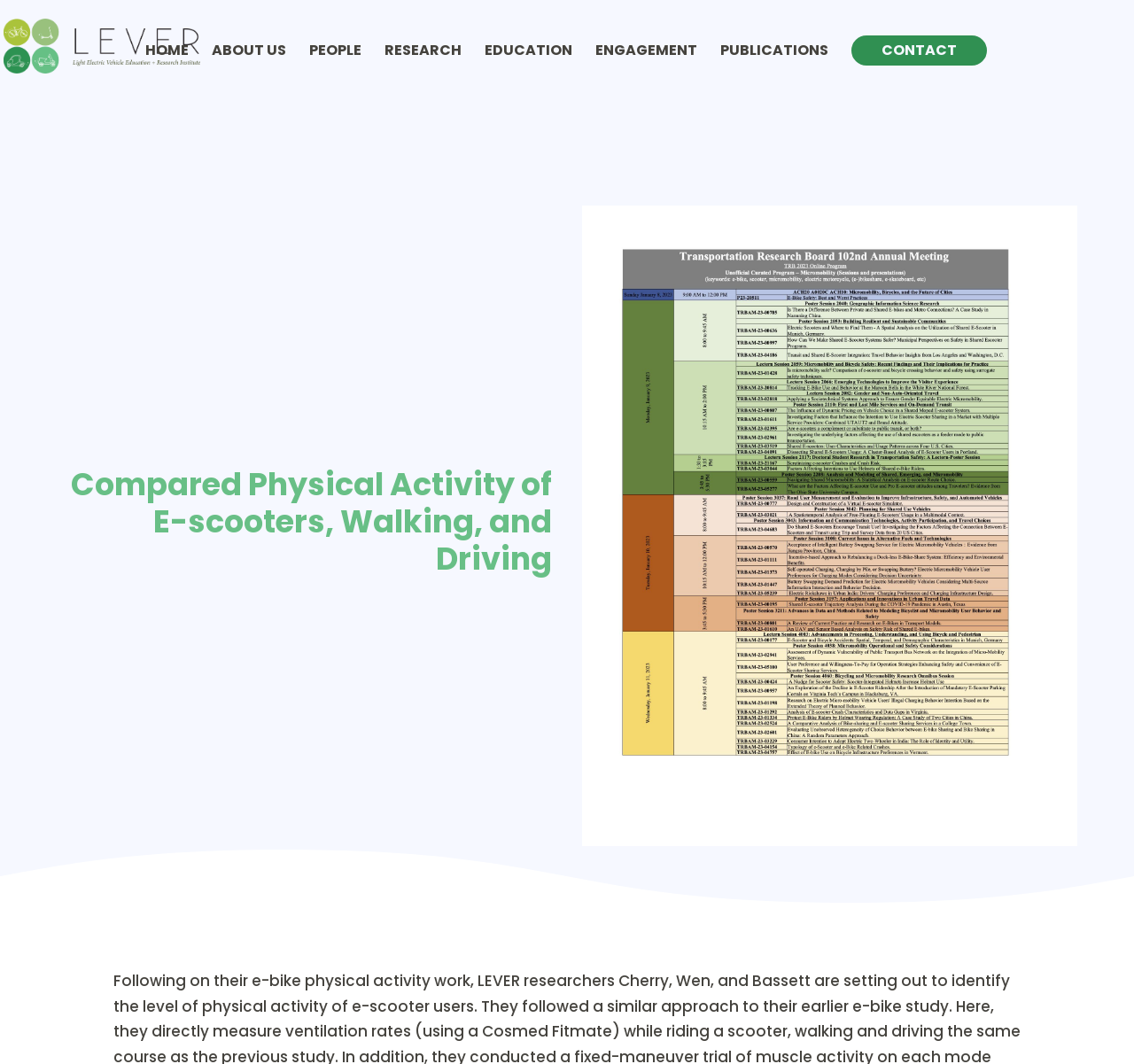What is the topic of the current page?
Refer to the image and provide a concise answer in one word or phrase.

Compared Physical Activity of E-scooters, Walking, and Driving